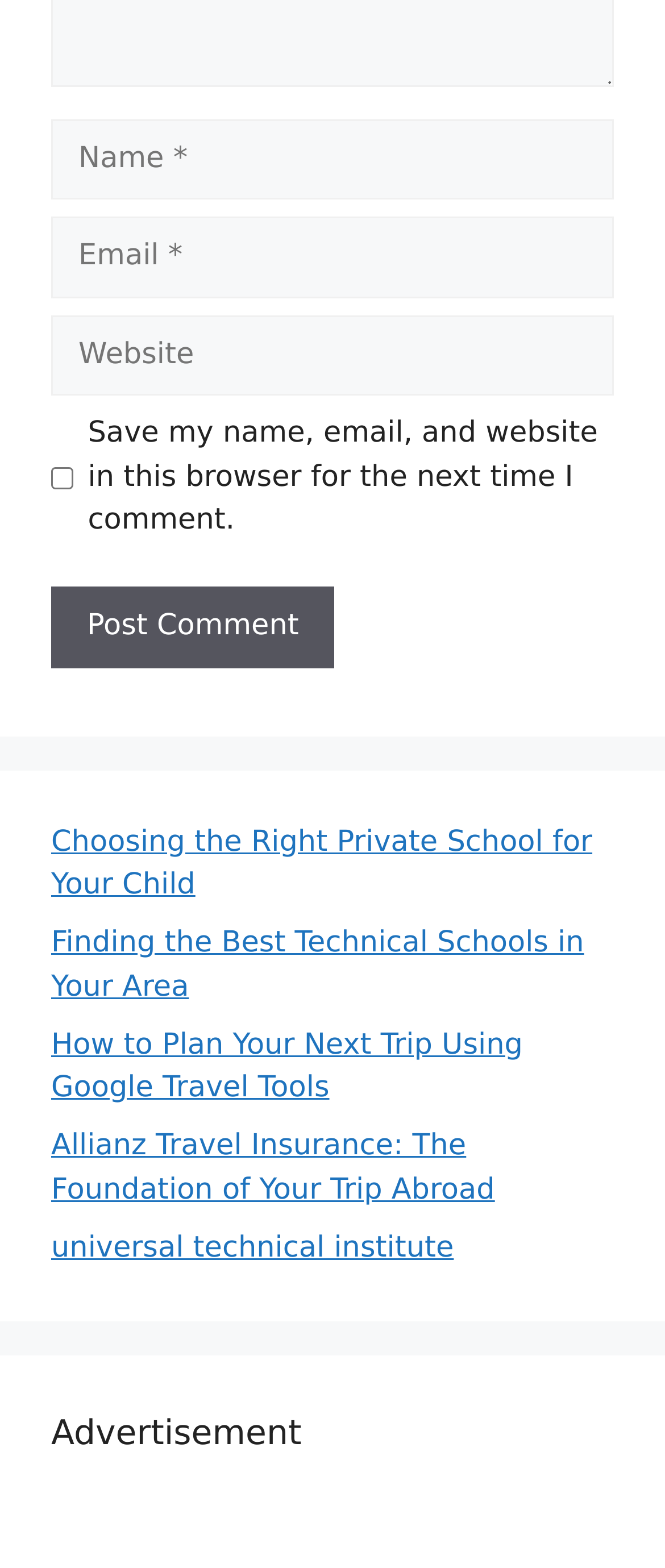Indicate the bounding box coordinates of the clickable region to achieve the following instruction: "Visit the website about choosing the right private school."

[0.077, 0.526, 0.891, 0.575]